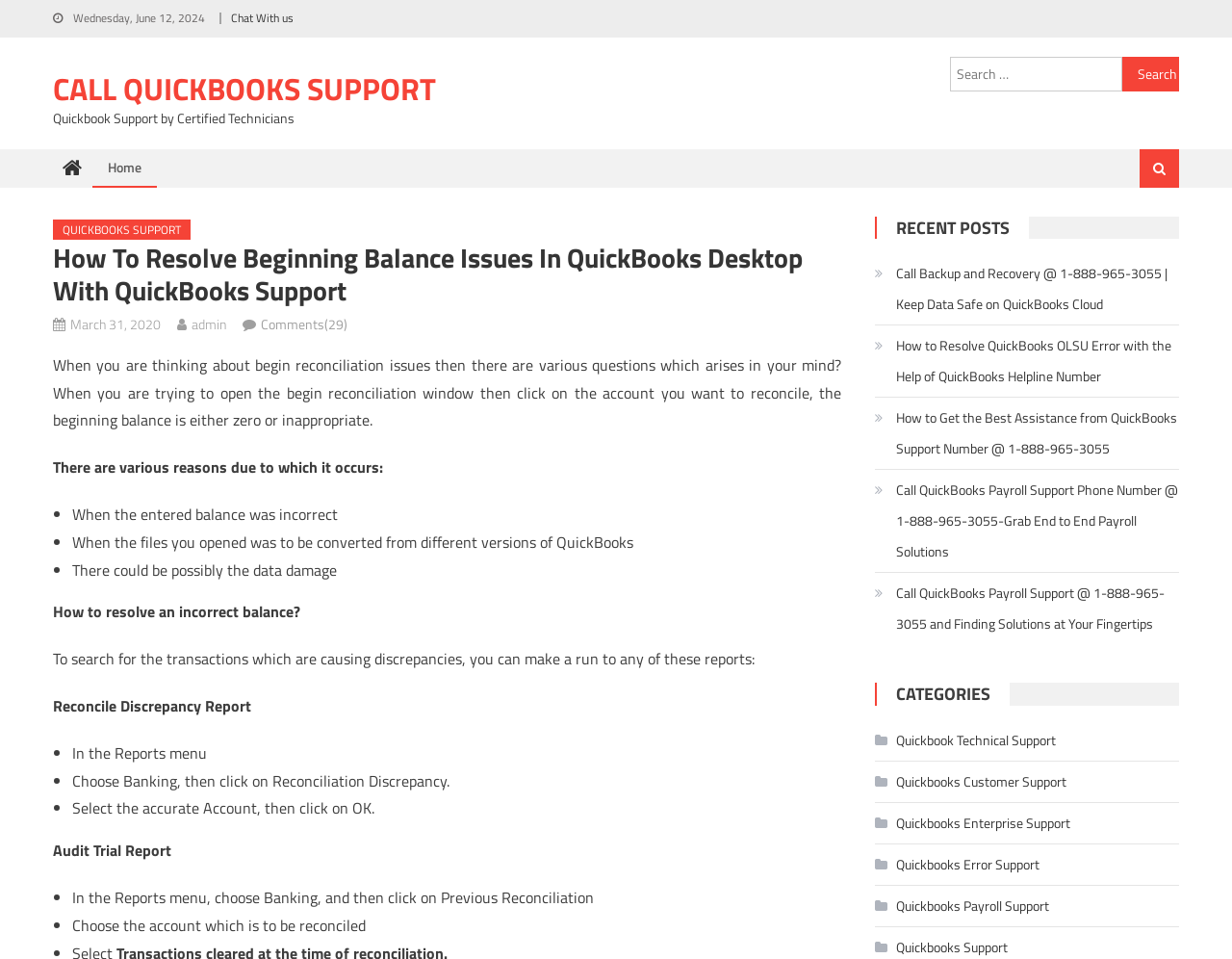Select the bounding box coordinates of the element I need to click to carry out the following instruction: "Call QuickBooks Support".

[0.043, 0.068, 0.354, 0.116]